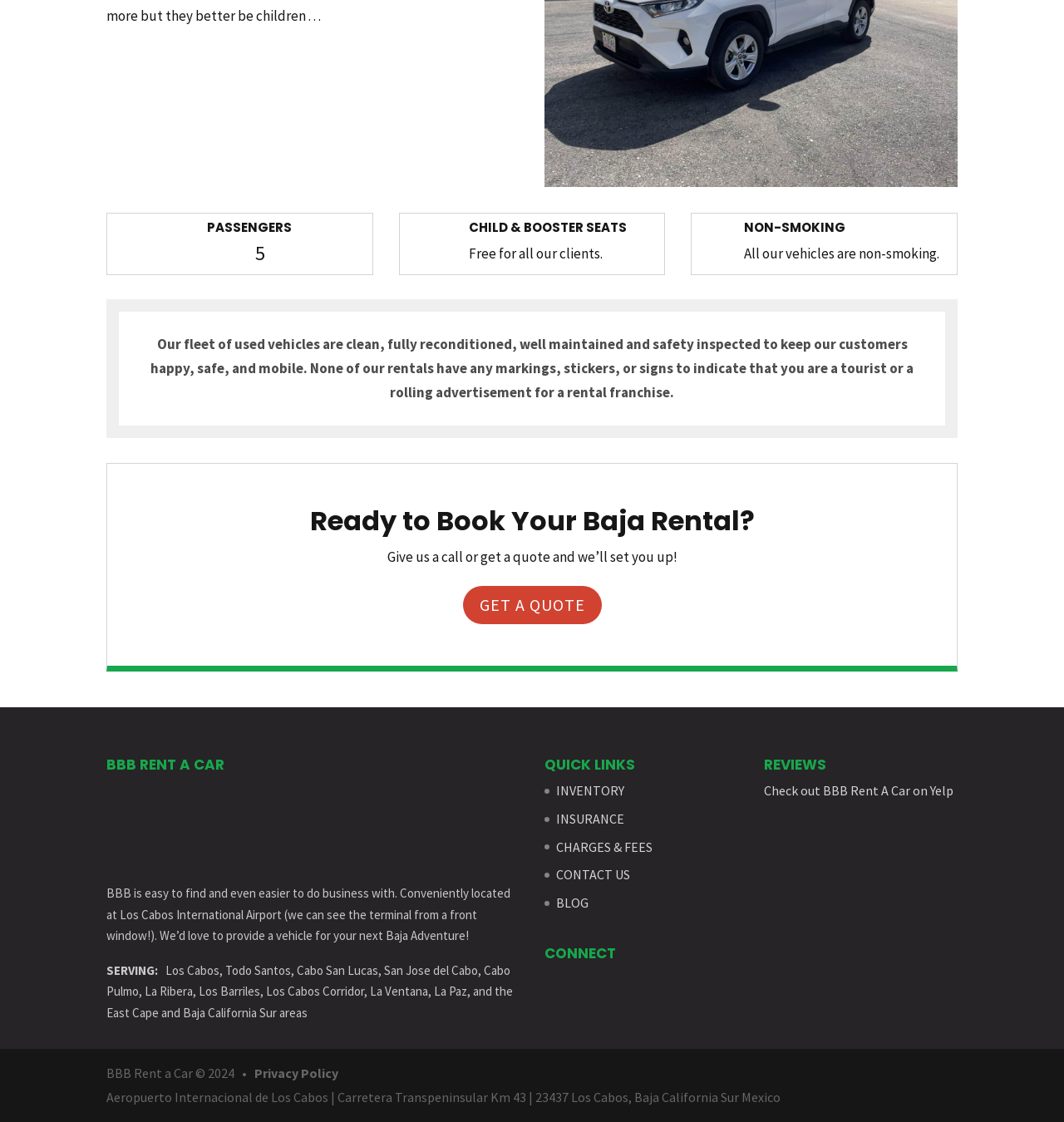Determine the bounding box for the UI element as described: "". The coordinates should be represented as four float numbers between 0 and 1, formatted as [left, top, right, bottom].

[0.402, 0.197, 0.429, 0.222]